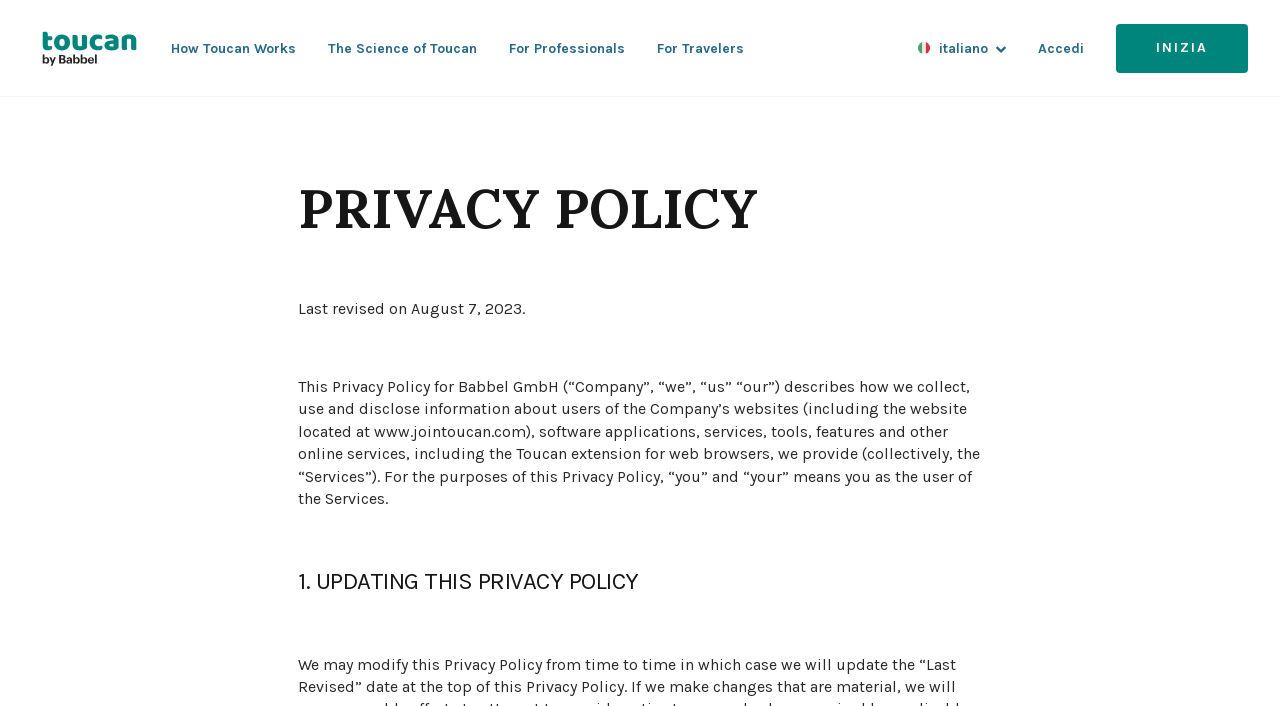Please determine the bounding box coordinates for the element that should be clicked to follow these instructions: "Learn how Toucan works".

[0.134, 0.056, 0.231, 0.08]